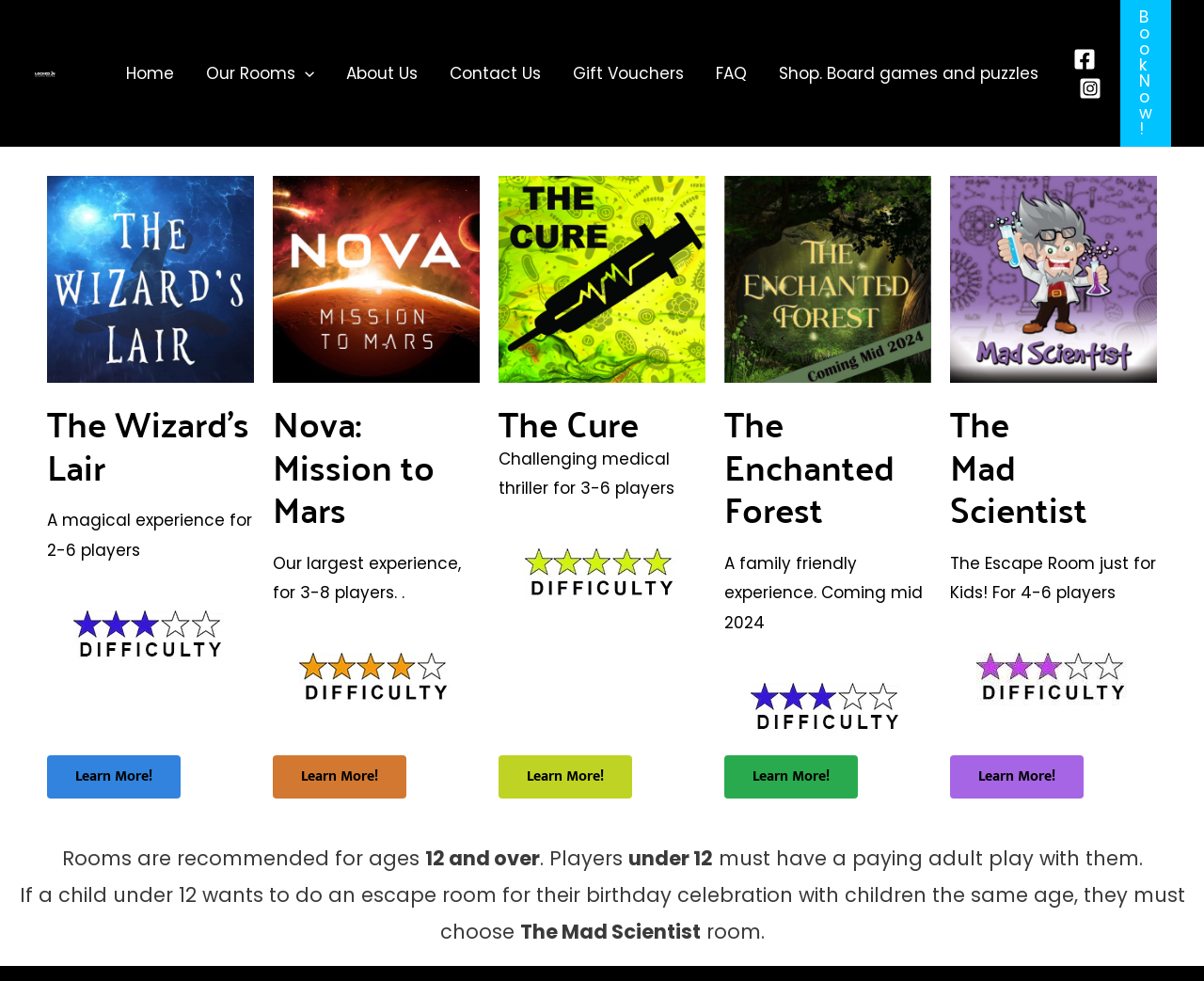Pinpoint the bounding box coordinates of the element to be clicked to execute the instruction: "Go to Home page".

[0.091, 0.027, 0.158, 0.123]